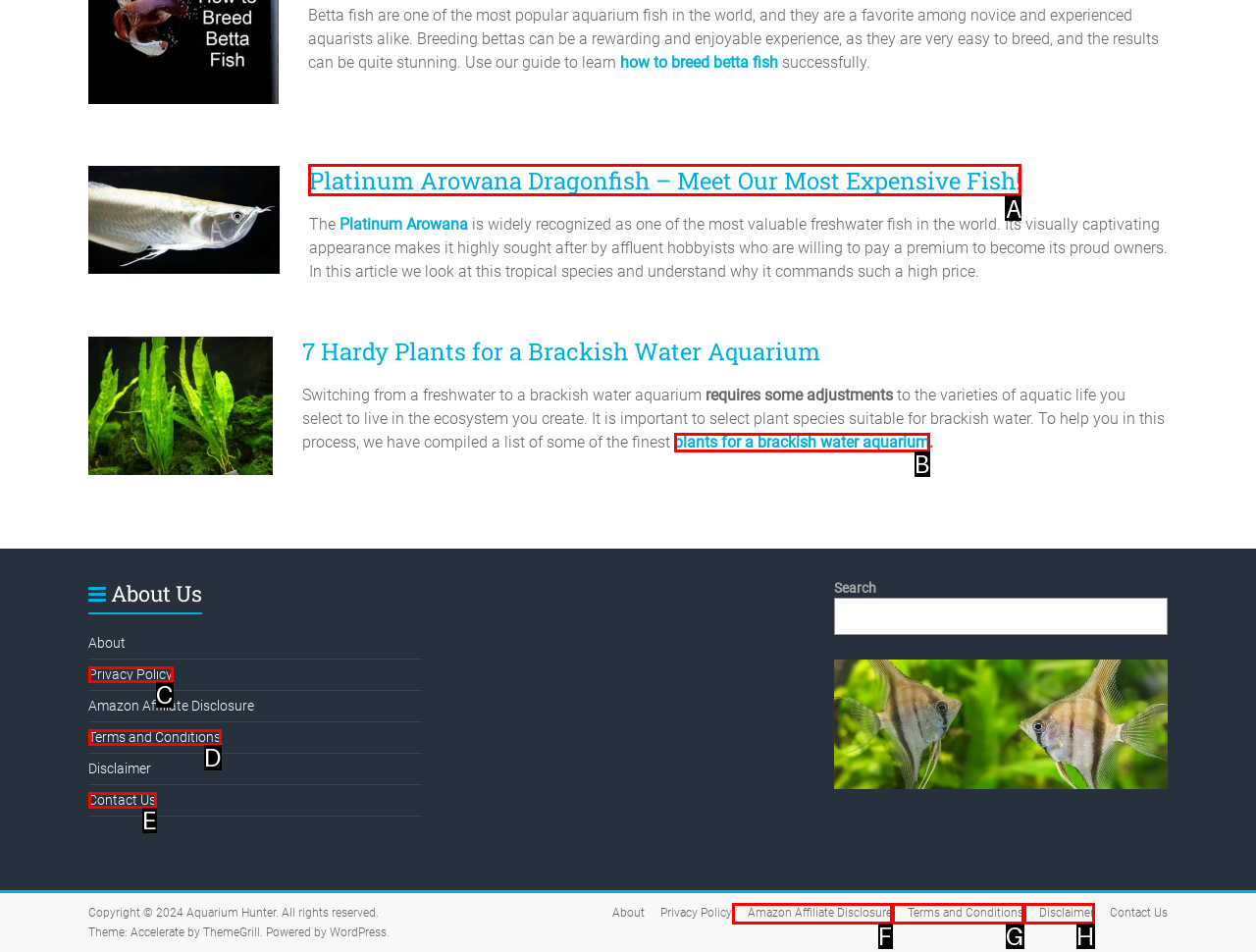What is the letter of the UI element you should click to read about Platinum Arowana Fish? Provide the letter directly.

A